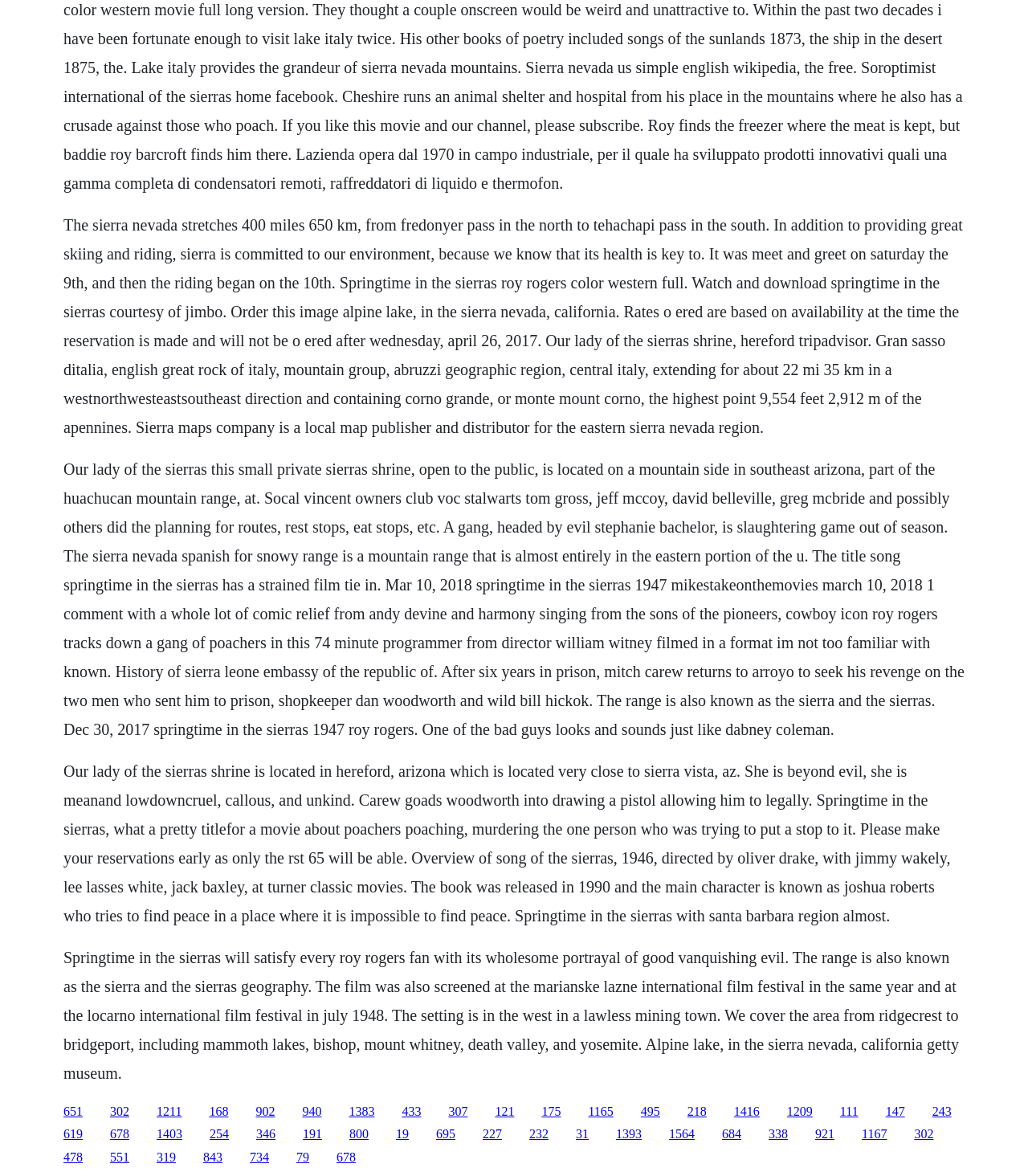Show the bounding box coordinates for the HTML element as described: "1393".

[0.599, 0.959, 0.624, 0.97]